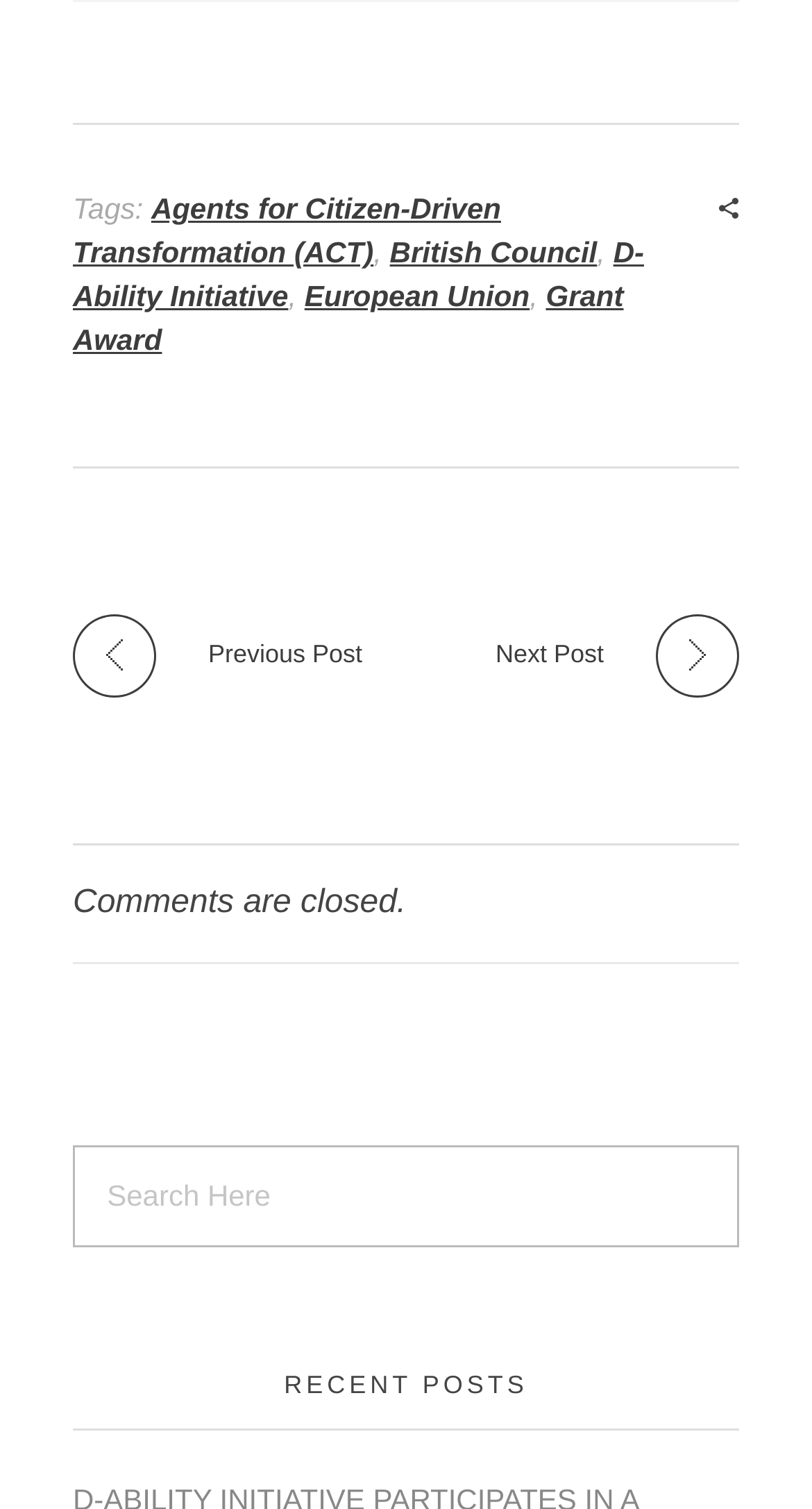What is the title of the section below the navigation links?
Kindly offer a detailed explanation using the data available in the image.

I looked at the heading element below the navigation links, which has the text 'RECENT POSTS', indicating that it is the title of a section.